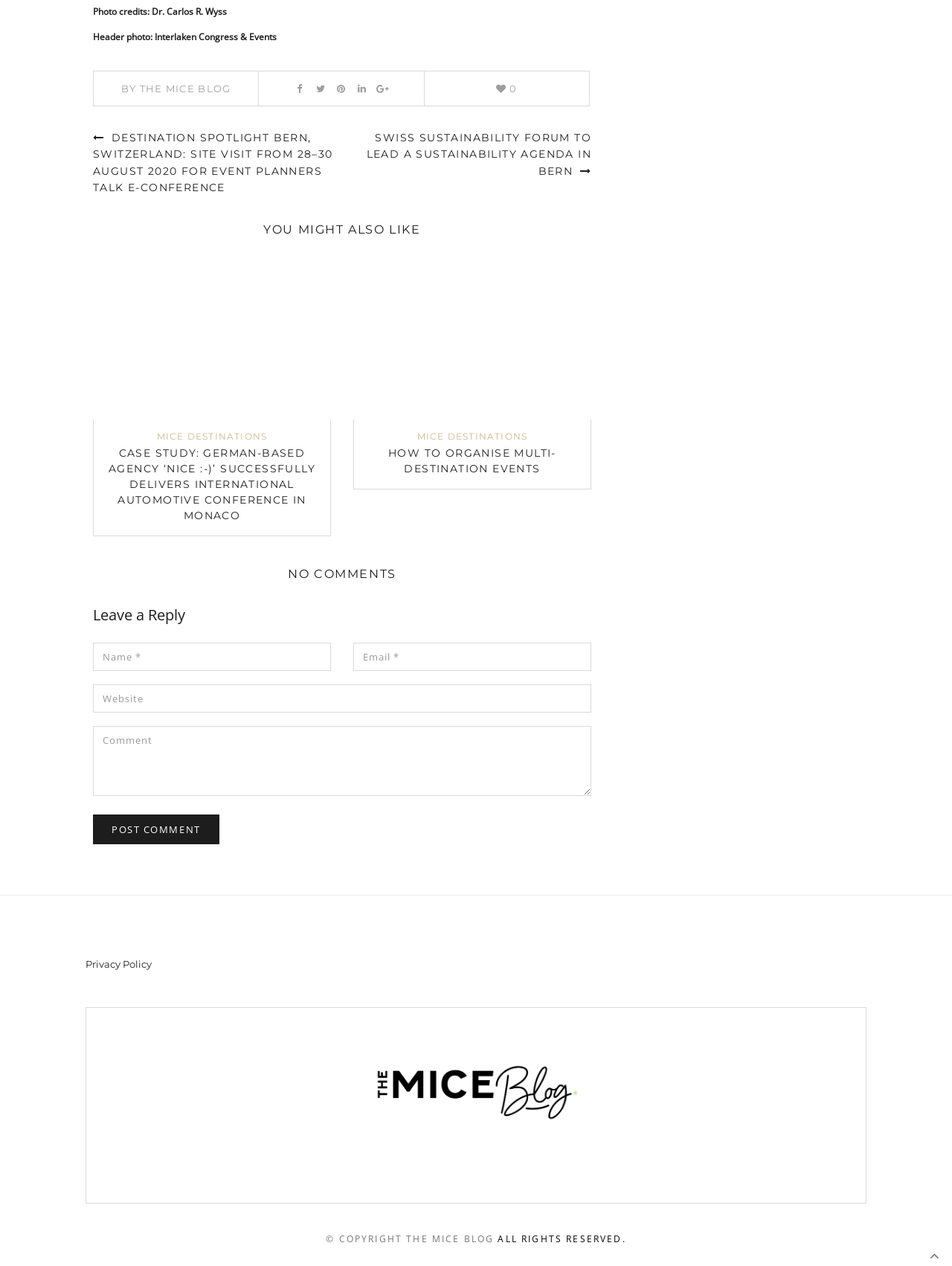Specify the bounding box coordinates of the region I need to click to perform the following instruction: "View the 'Privacy Policy'". The coordinates must be four float numbers in the range of 0 to 1, i.e., [left, top, right, bottom].

[0.09, 0.757, 0.159, 0.766]